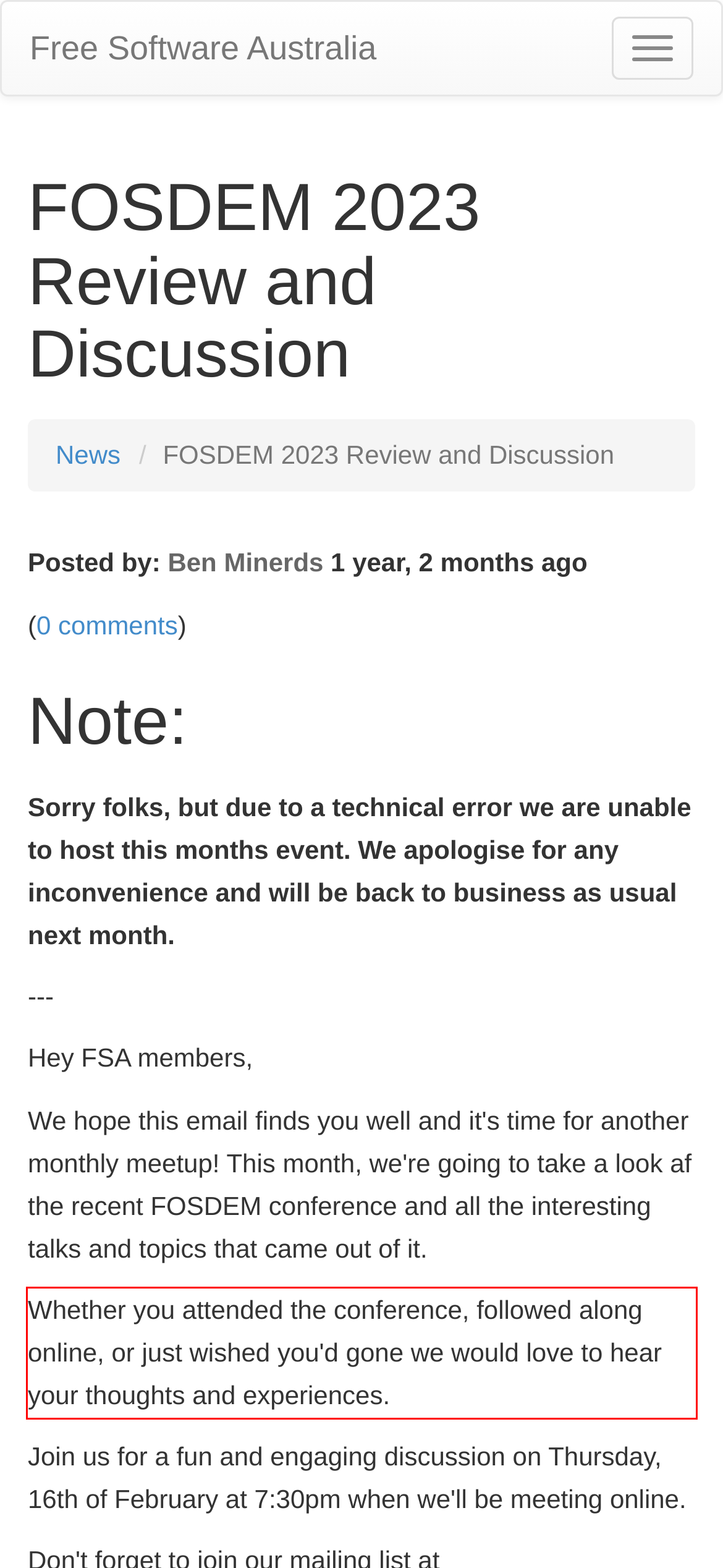You are given a webpage screenshot with a red bounding box around a UI element. Extract and generate the text inside this red bounding box.

Whether you attended the conference, followed along online, or just wished you'd gone we would love to hear your thoughts and experiences.